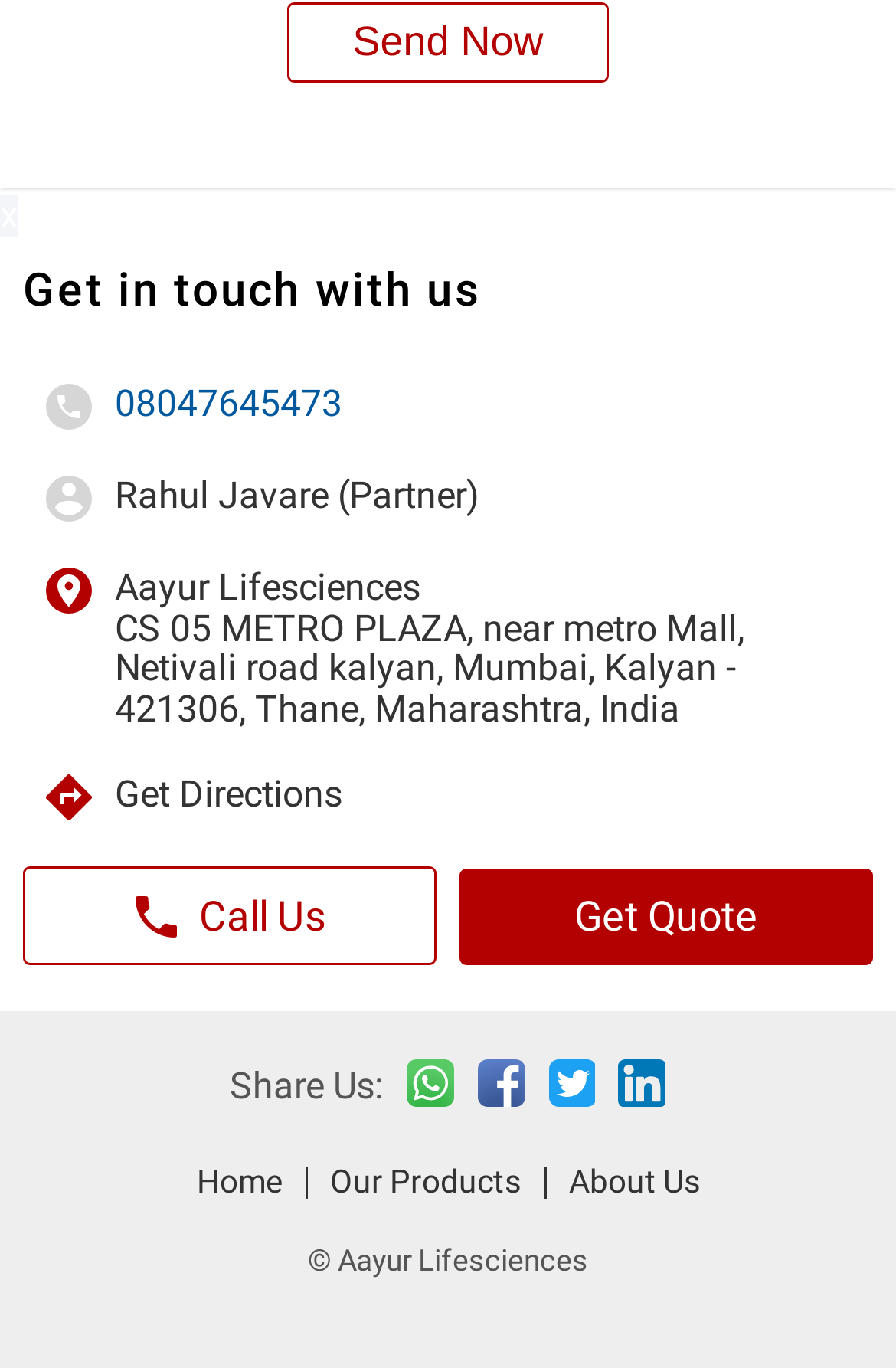How many social media platforms are available to share?
Analyze the image and deliver a detailed answer to the question.

The social media platforms available to share are Facebook, Twitter, and LinkedIn, which can be found in the section 'Share Us:' at the bottom of the webpage.